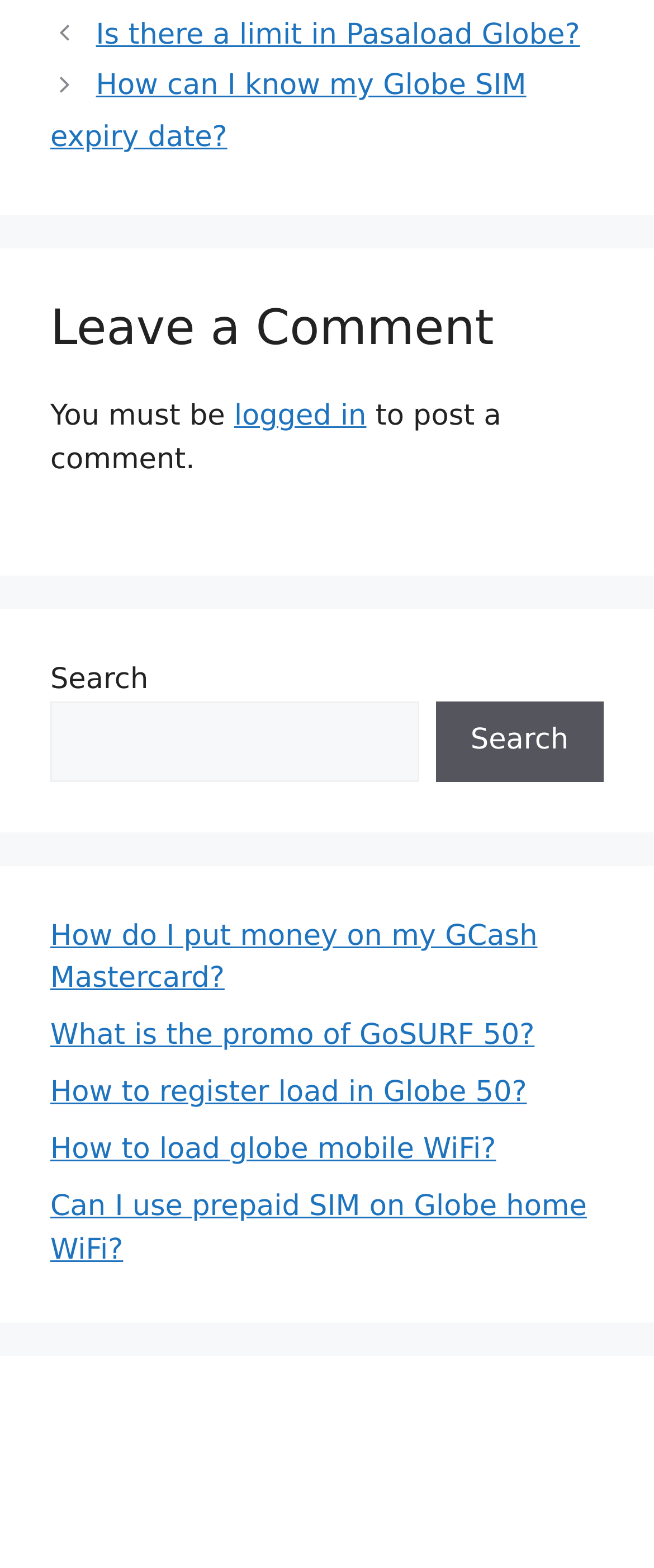Can you specify the bounding box coordinates of the area that needs to be clicked to fulfill the following instruction: "Click on 'Leave a comment'"?

[0.077, 0.19, 0.923, 0.232]